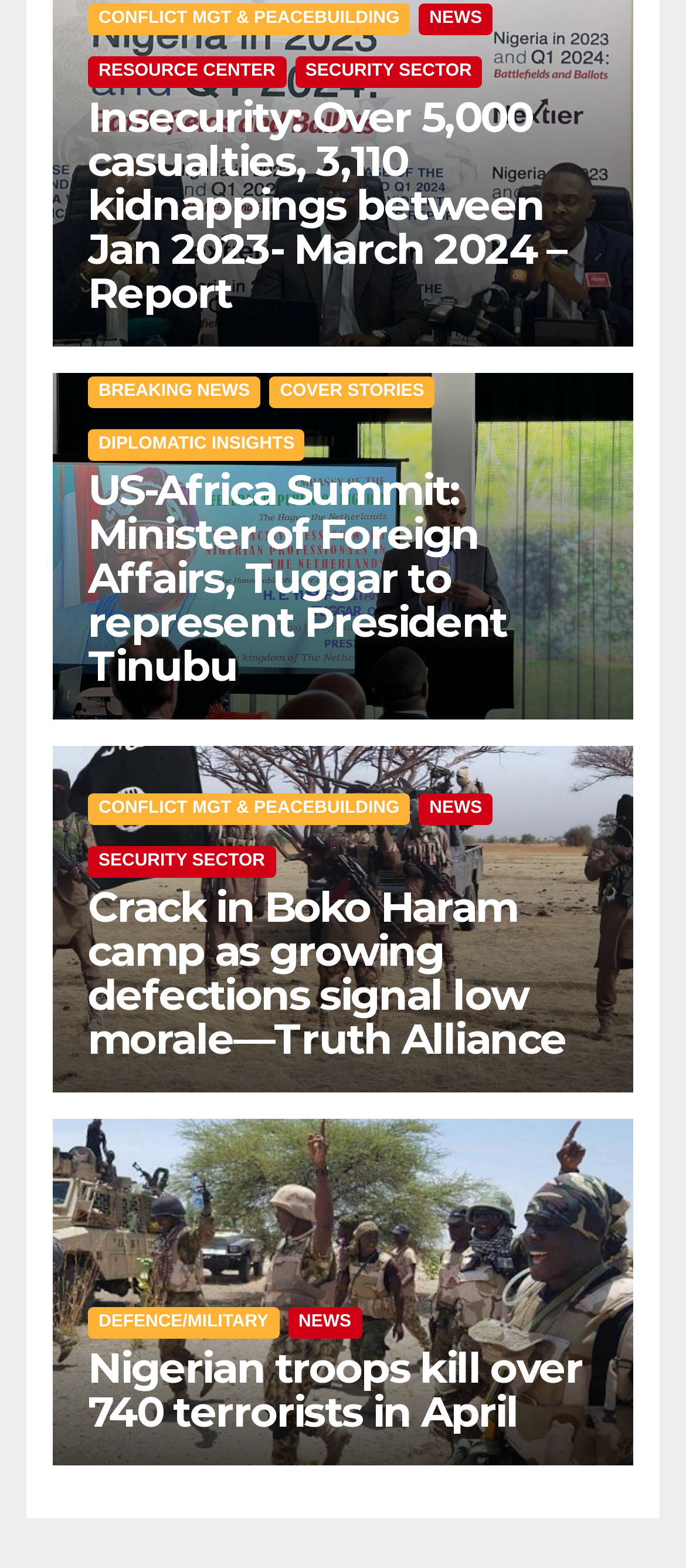Determine the bounding box coordinates for the area you should click to complete the following instruction: "Click on the 'CONFLICT MGT & PEACEBUILDING' link".

[0.128, 0.002, 0.598, 0.022]